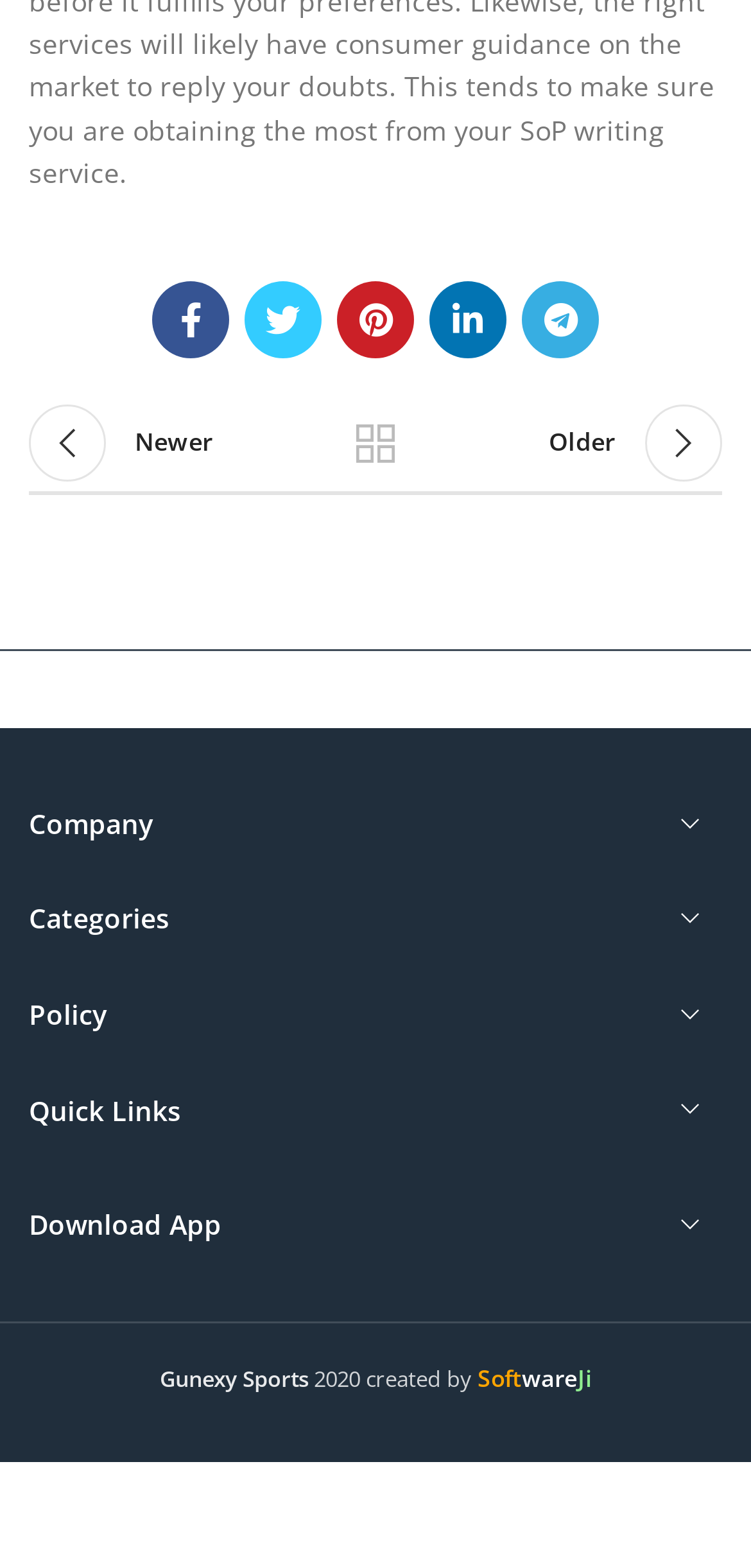What are the social media links available?
Please provide a single word or phrase as the answer based on the screenshot.

Facebook, Twitter, Pinterest, Linkedin, Telegram